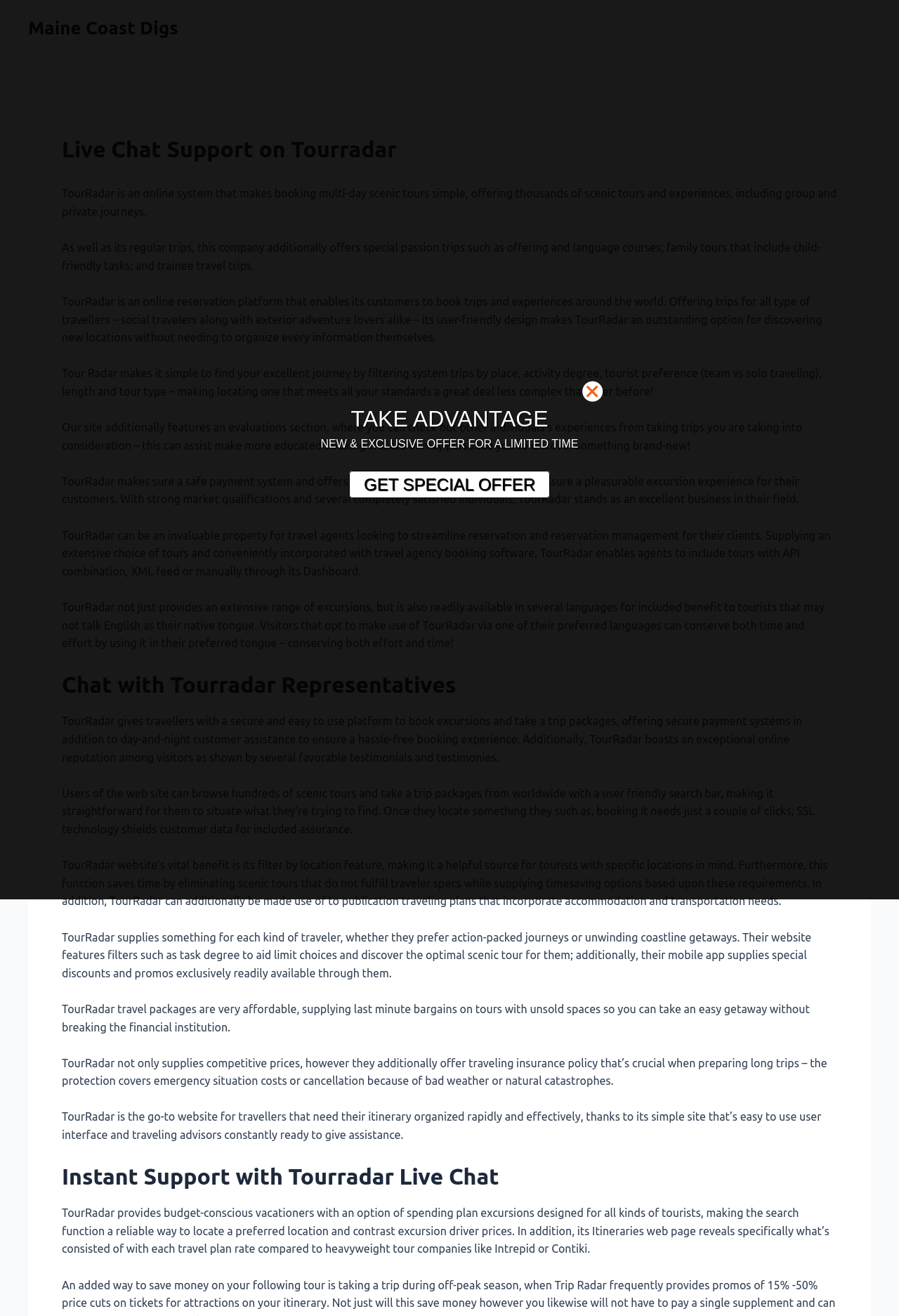What type of trips does TourRadar offer?
Based on the visual details in the image, please answer the question thoroughly.

According to the webpage, TourRadar offers scenic tours and travel packages, including group and private journeys, special passion trips, family tours, and trainee travel trips.